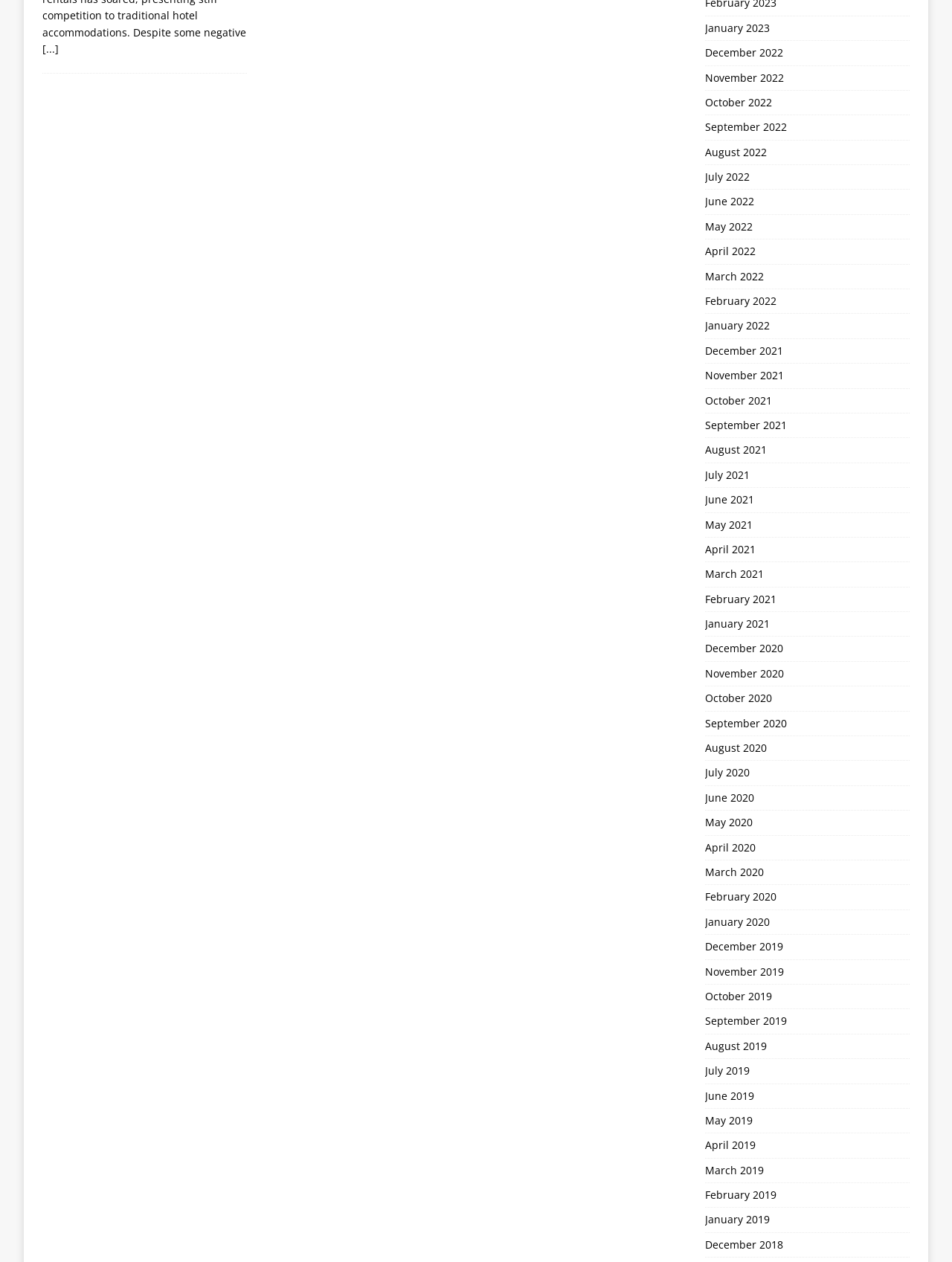Given the description April 2019, predict the bounding box coordinates of the UI element. Ensure the coordinates are in the format (top-left x, top-left y, bottom-right x, bottom-right y) and all values are between 0 and 1.

[0.74, 0.898, 0.955, 0.917]